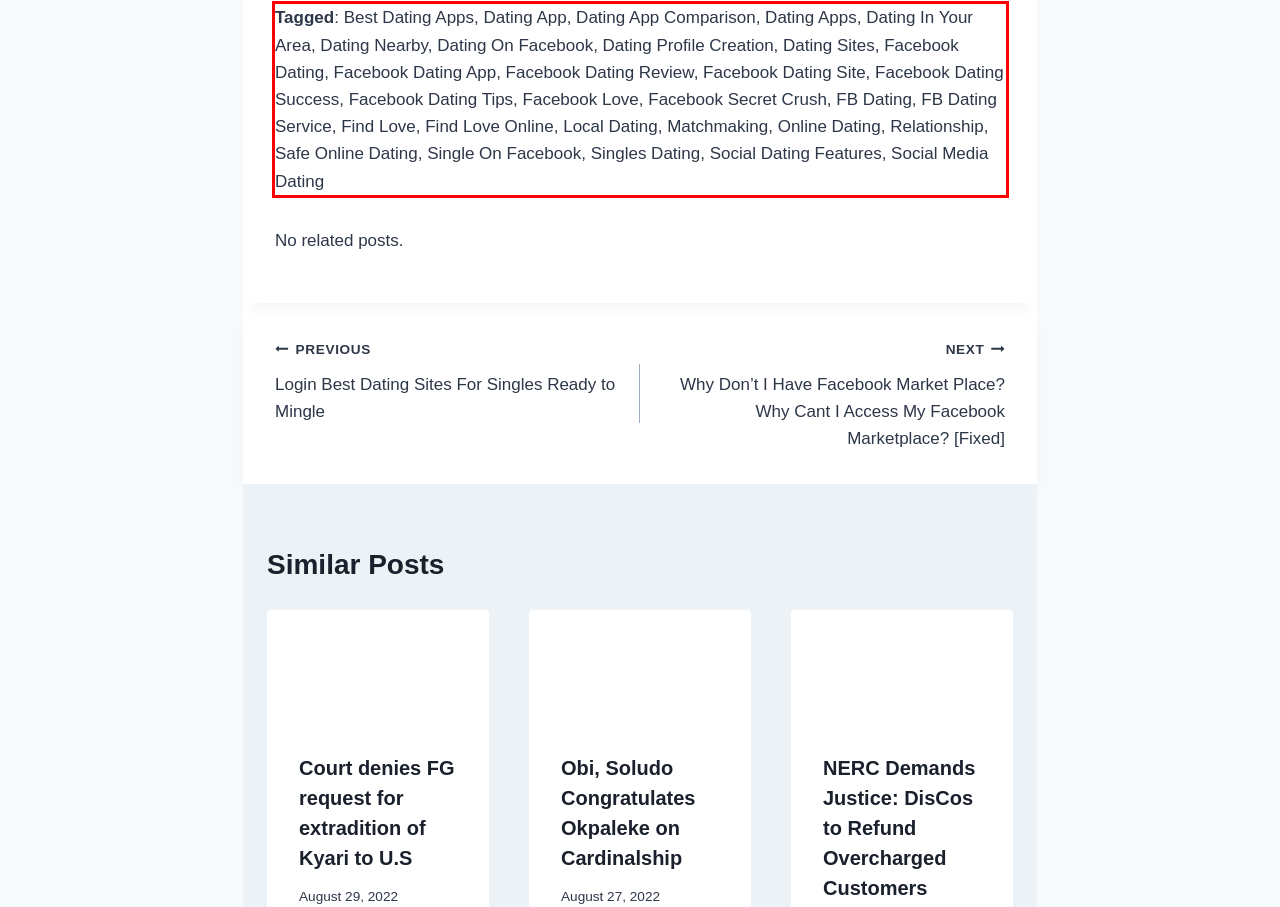You are given a webpage screenshot with a red bounding box around a UI element. Extract and generate the text inside this red bounding box.

Tagged: Best Dating Apps, Dating App, Dating App Comparison, Dating Apps, Dating In Your Area, Dating Nearby, Dating On Facebook, Dating Profile Creation, Dating Sites, Facebook Dating, Facebook Dating App, Facebook Dating Review, Facebook Dating Site, Facebook Dating Success, Facebook Dating Tips, Facebook Love, Facebook Secret Crush, FB Dating, FB Dating Service, Find Love, Find Love Online, Local Dating, Matchmaking, Online Dating, Relationship, Safe Online Dating, Single On Facebook, Singles Dating, Social Dating Features, Social Media Dating